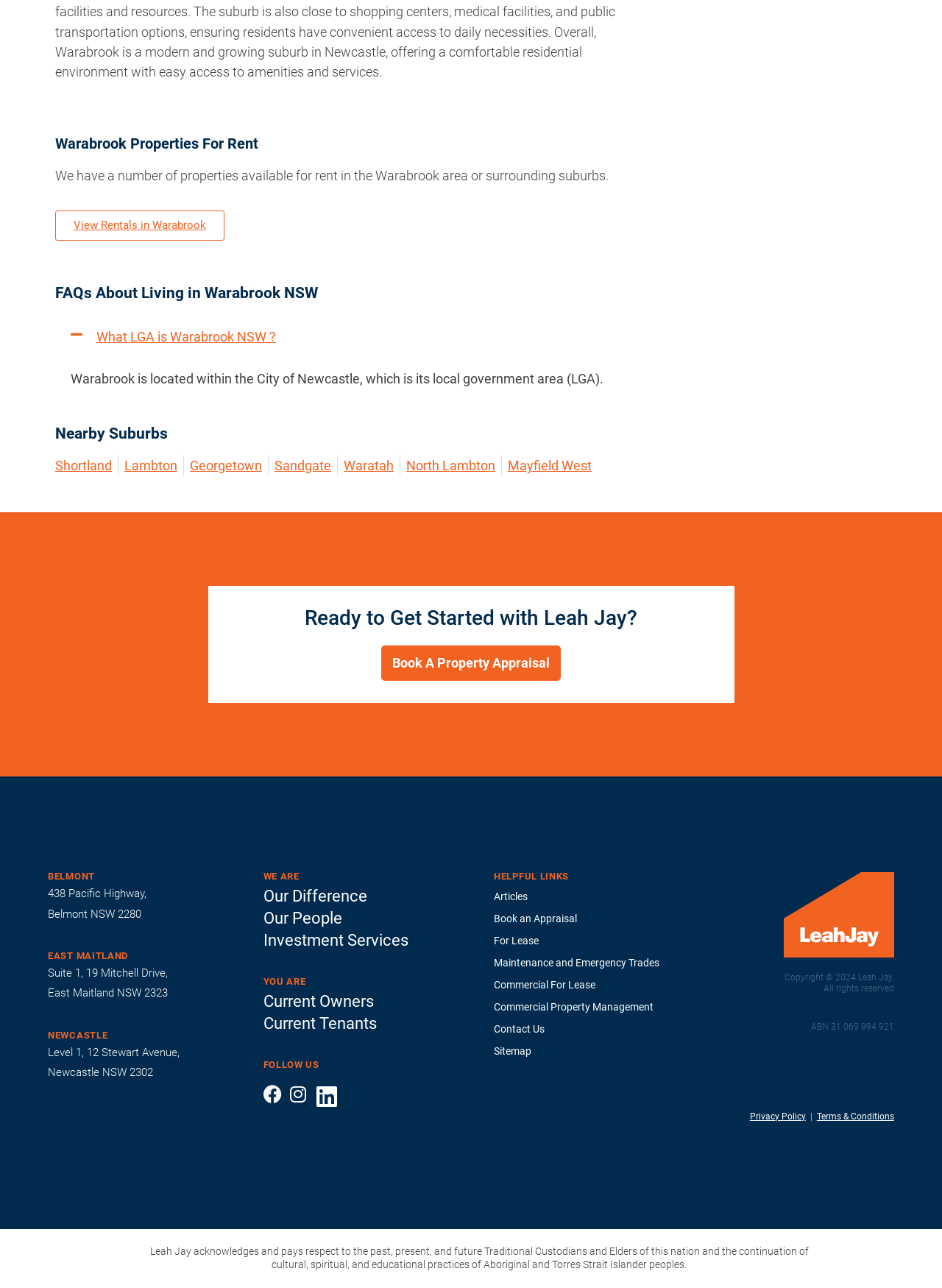Identify the bounding box coordinates for the element that needs to be clicked to fulfill this instruction: "Book A Property Appraisal". Provide the coordinates in the format of four float numbers between 0 and 1: [left, top, right, bottom].

[0.405, 0.501, 0.595, 0.529]